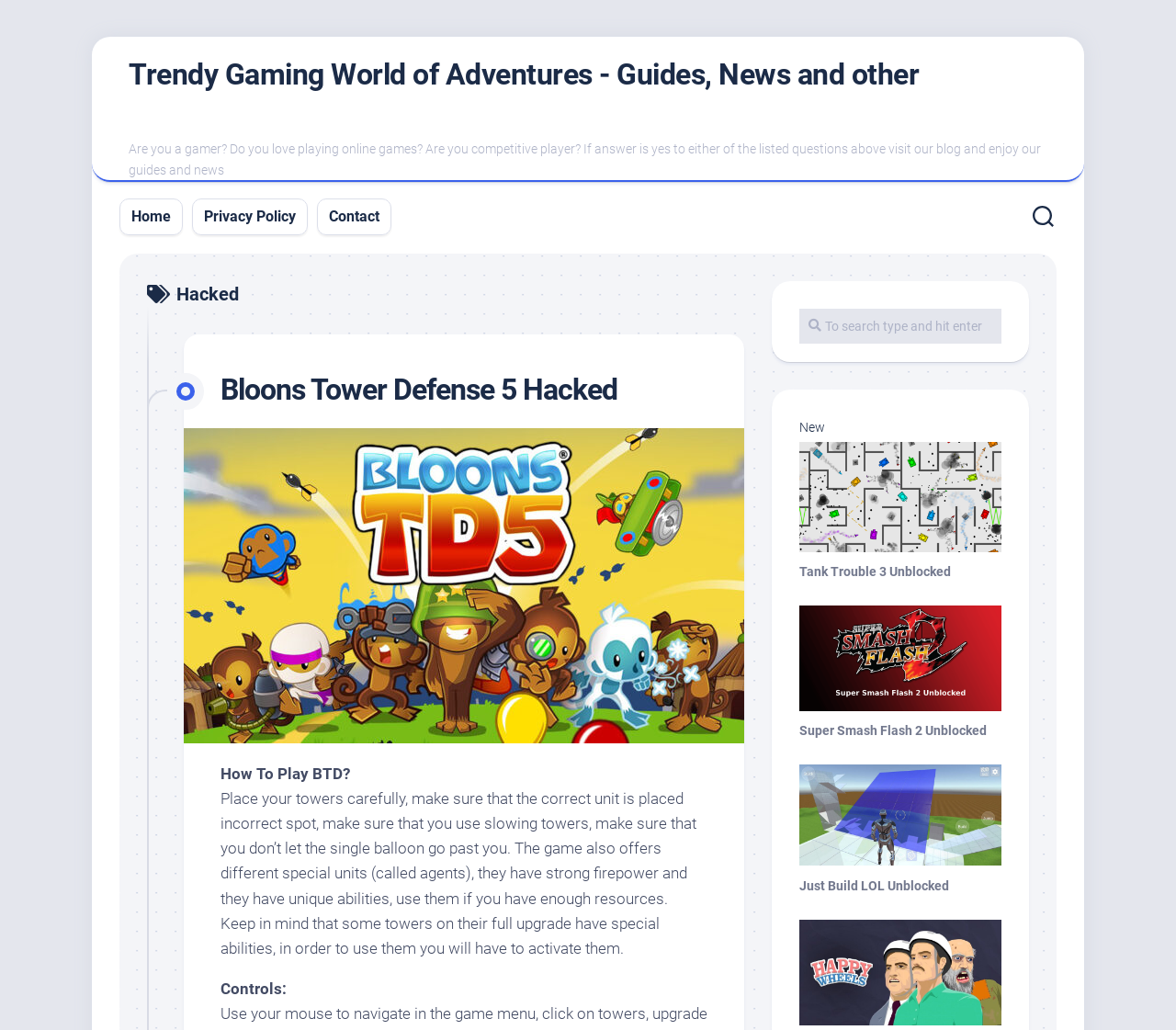Determine the bounding box coordinates of the clickable region to execute the instruction: "Search for a game". The coordinates should be four float numbers between 0 and 1, denoted as [left, top, right, bottom].

[0.68, 0.3, 0.852, 0.334]